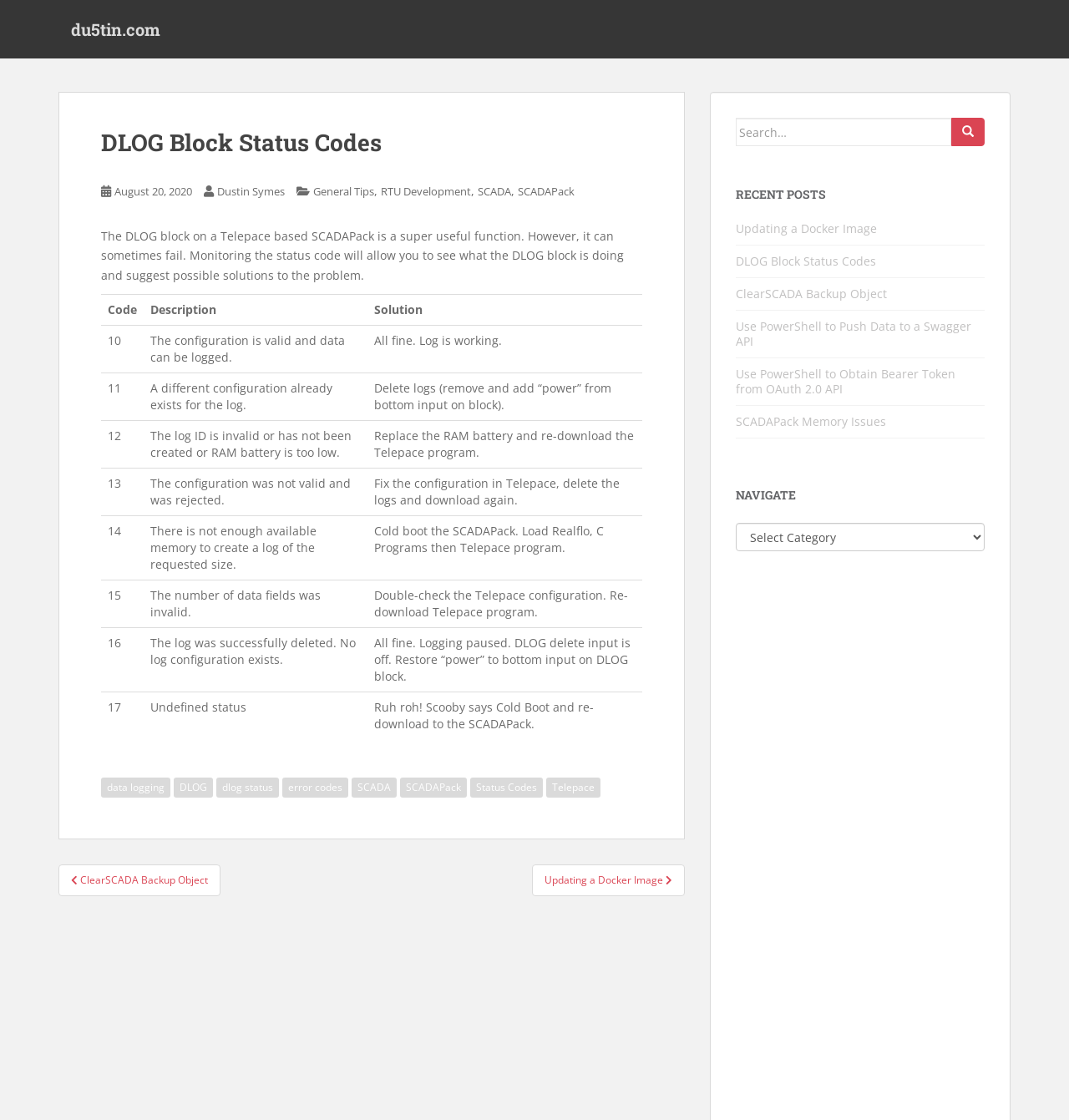Find the bounding box of the UI element described as: "August 20, 2020August 20, 2020". The bounding box coordinates should be given as four float values between 0 and 1, i.e., [left, top, right, bottom].

[0.107, 0.164, 0.18, 0.177]